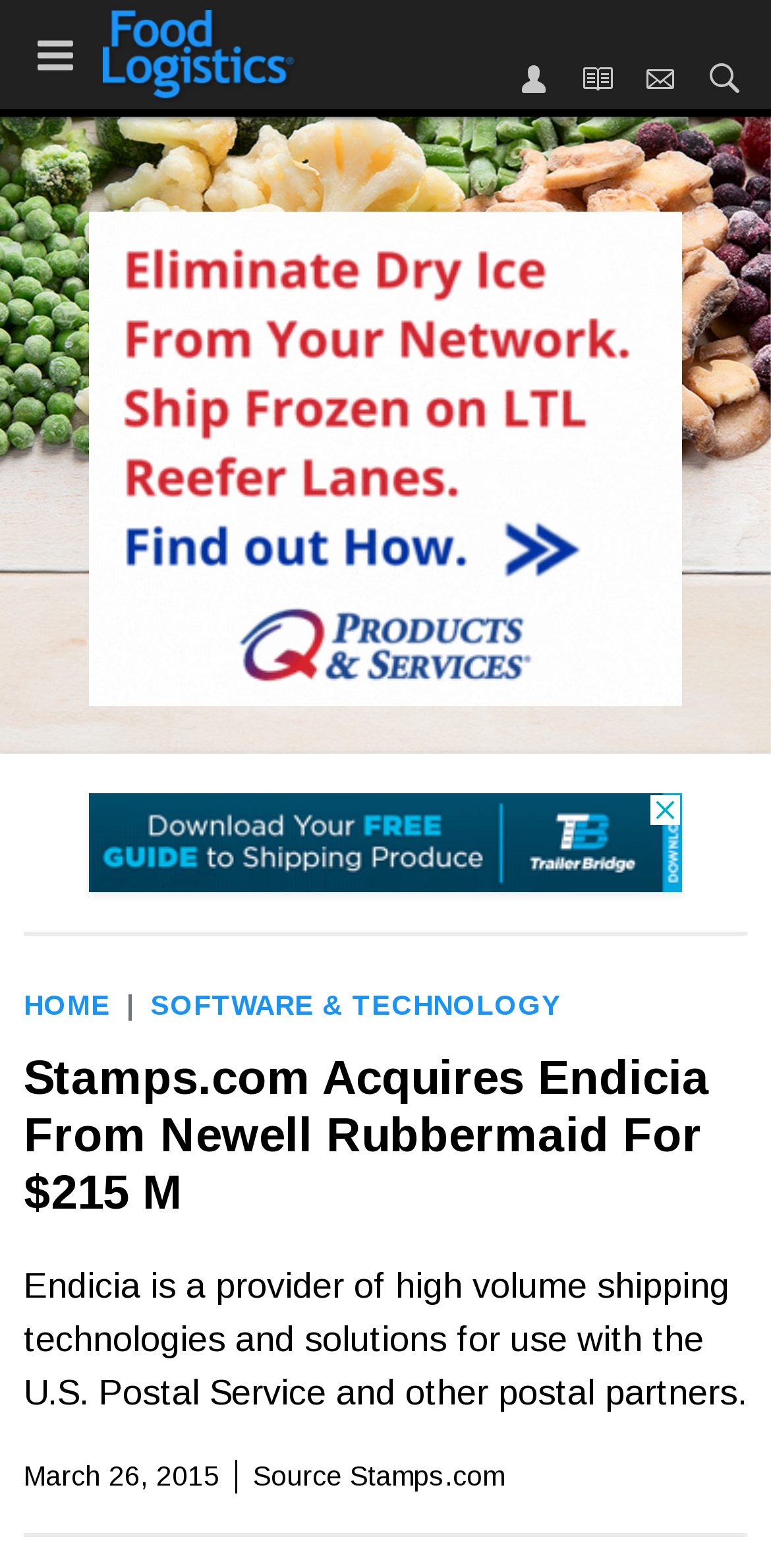Provide the bounding box coordinates for the UI element that is described as: "Home".

[0.031, 0.631, 0.144, 0.651]